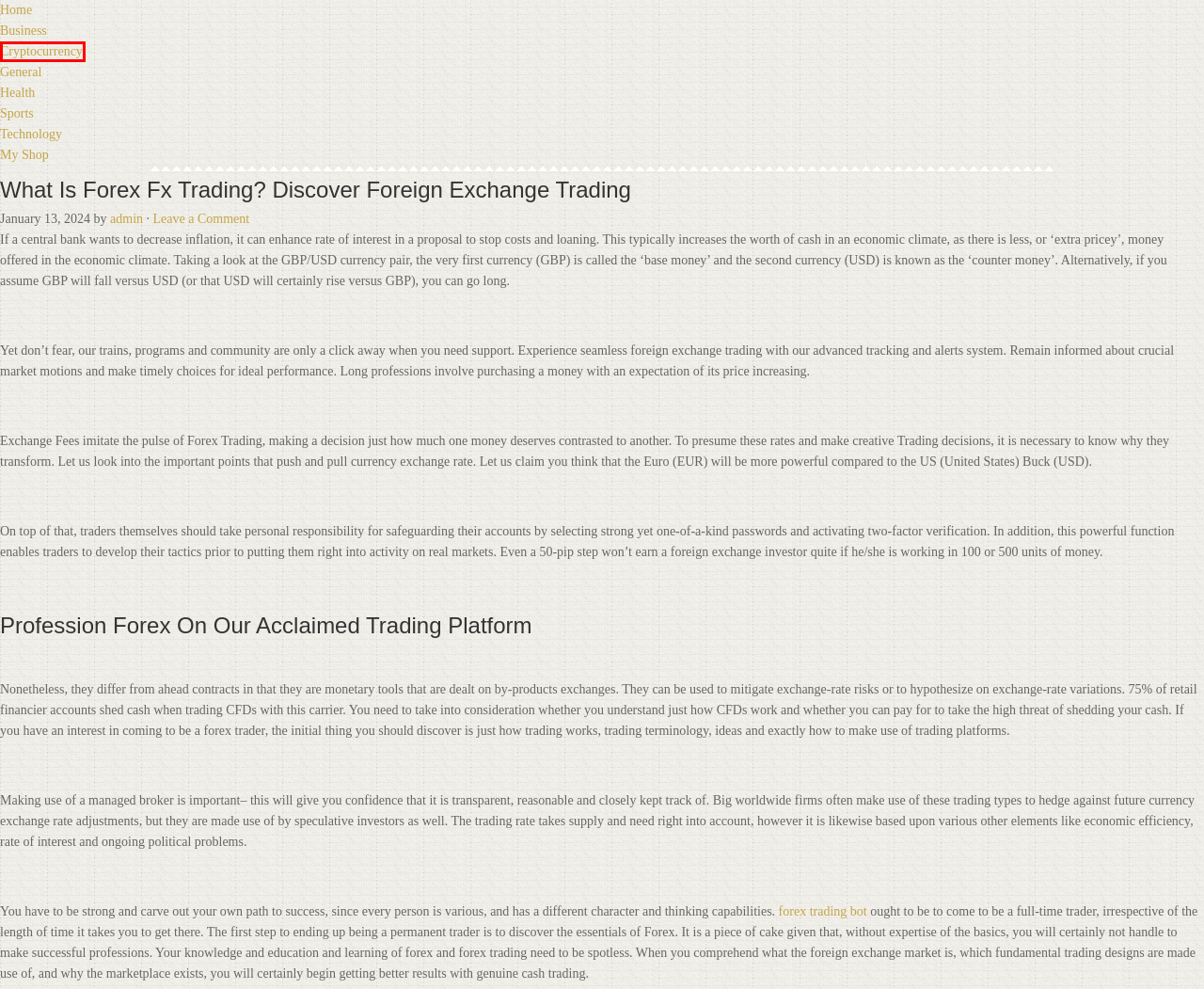You are presented with a screenshot of a webpage containing a red bounding box around a particular UI element. Select the best webpage description that matches the new webpage after clicking the element within the bounding box. Here are the candidates:
A. Cryptocurrency - My Shop
B. Home - Trendonex
C. Technology - My Shop
D. Health - My Shop
E. My Shop -
F. General - My Shop
G. Business - My Shop
H. Sports - My Shop

A